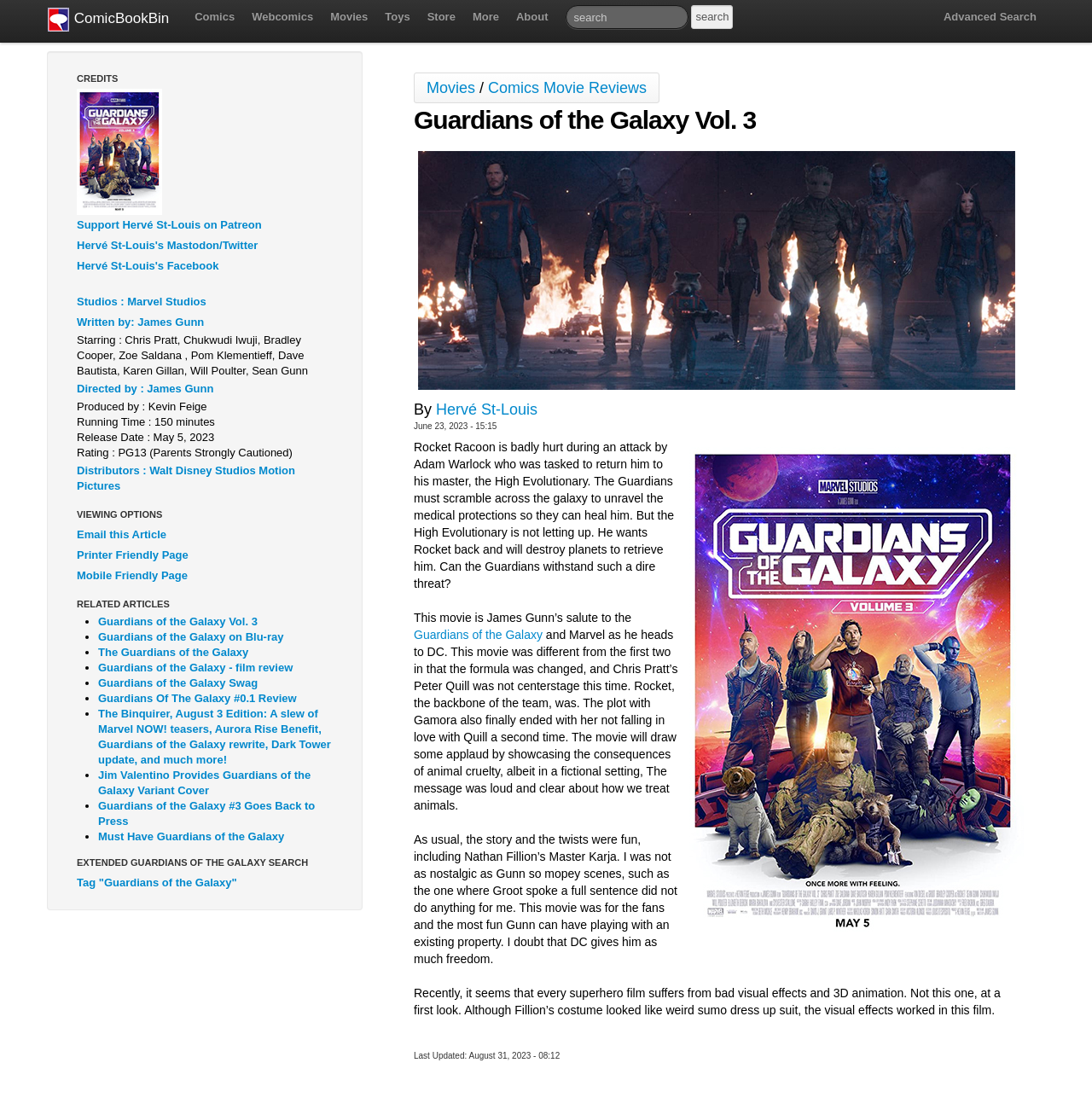Using the details in the image, give a detailed response to the question below:
What is the release date of the movie?

I found the answer by looking at the 'Release Date' section on the webpage, which states 'Release Date : May 5, 2023'.